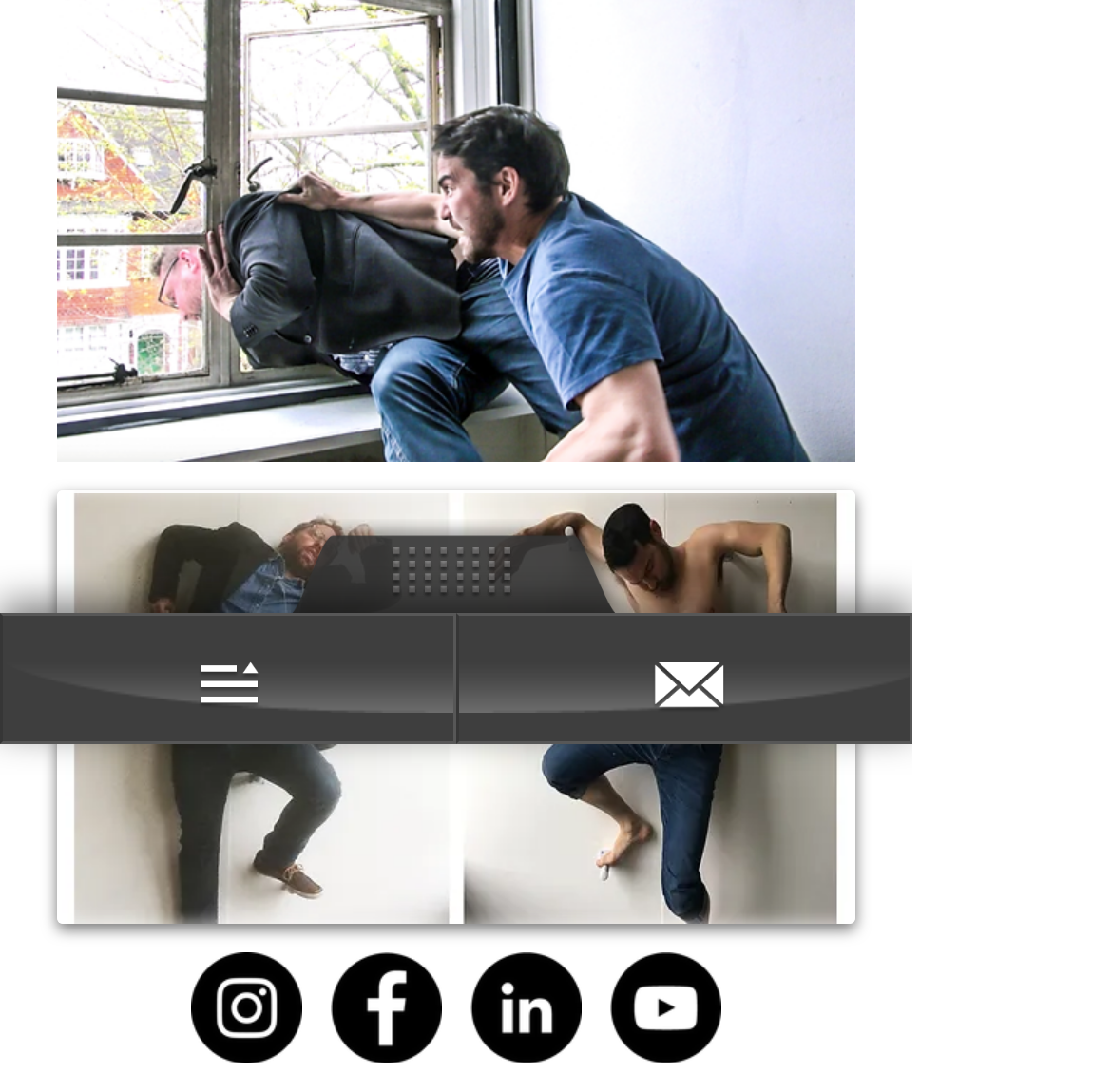Provide the bounding box coordinates, formatted as (top-left x, top-left y, bottom-right x, bottom-right y), with all values being floating point numbers between 0 and 1. Identify the bounding box of the UI element that matches the description: aria-label="Facebook"

[0.297, 0.872, 0.397, 0.974]